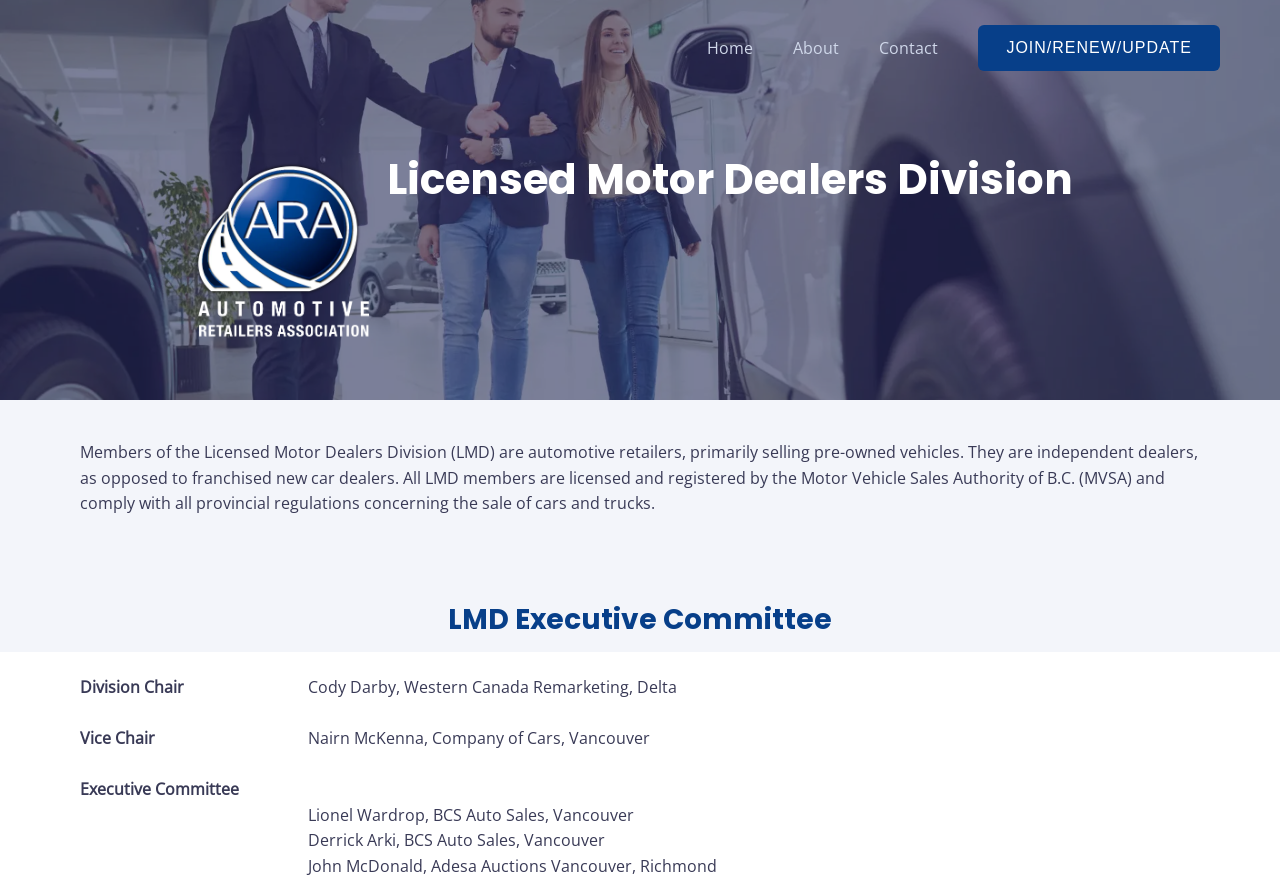How many navigation links are available? Refer to the image and provide a one-word or short phrase answer.

4